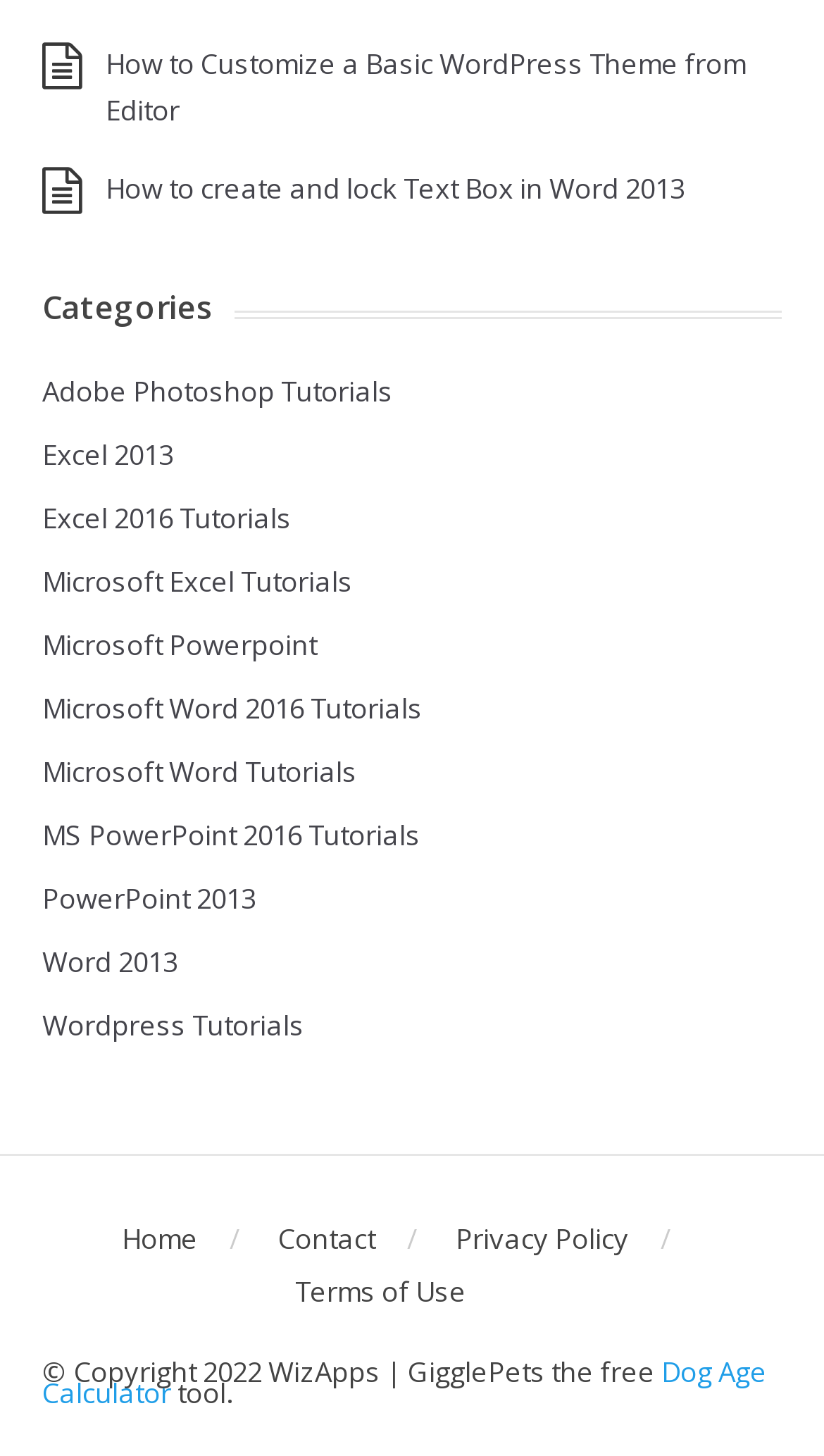Please reply with a single word or brief phrase to the question: 
What is the tool mentioned next to the copyright information?

Dog Age Calculator